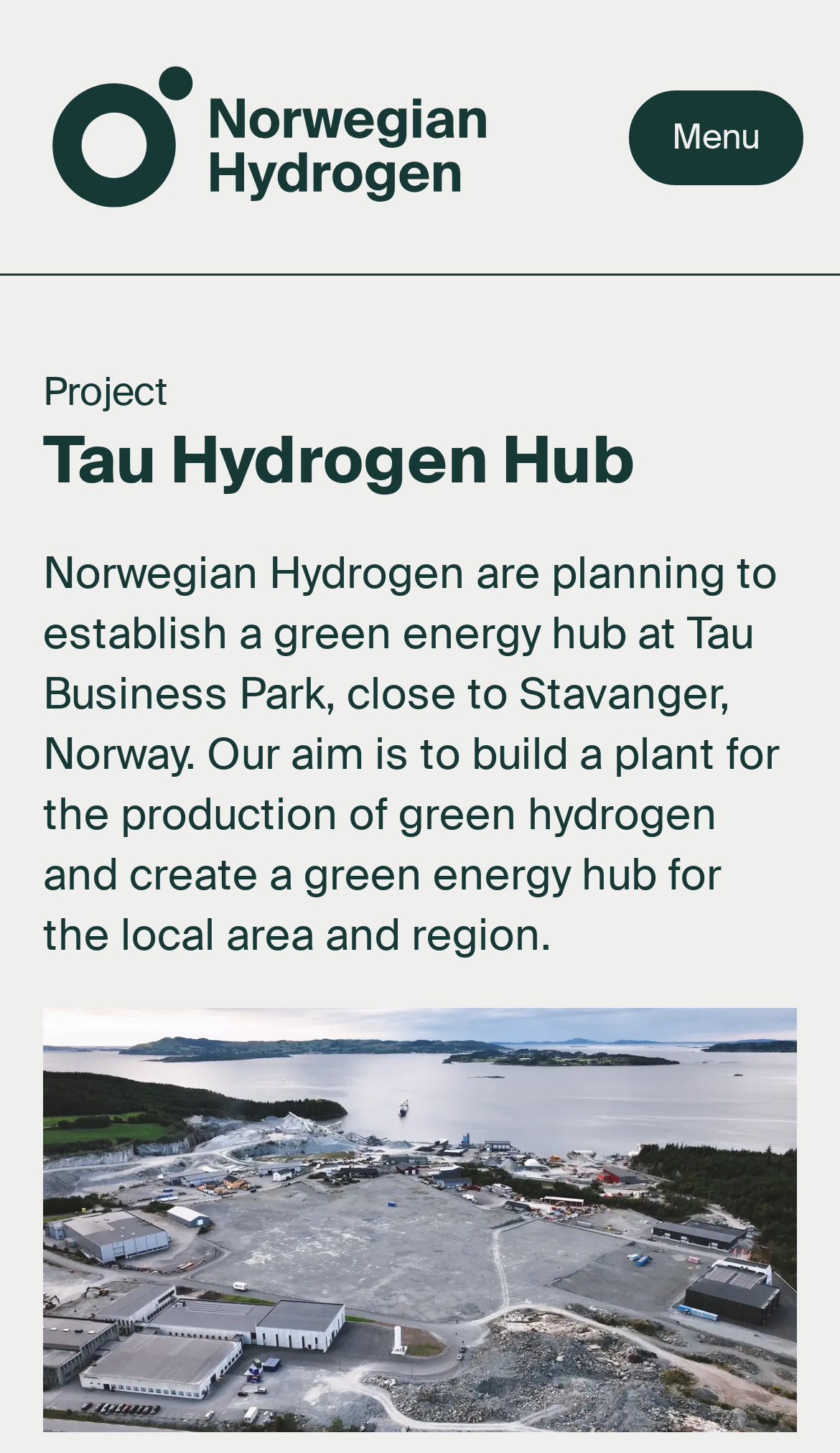Locate the primary heading on the webpage and return its text.

Tau Hydrogen Hub